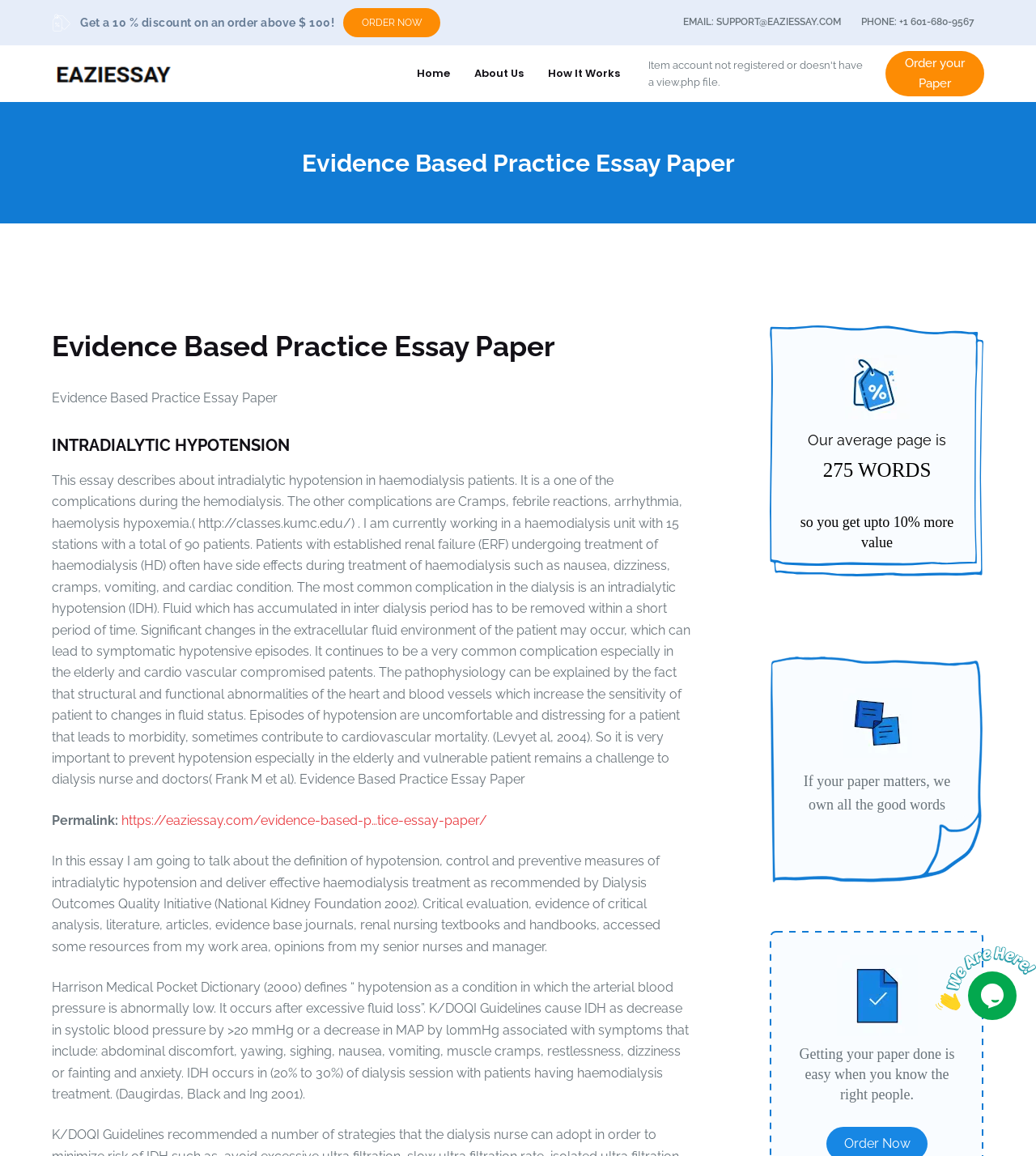Highlight the bounding box of the UI element that corresponds to this description: "About Us".

[0.446, 0.056, 0.517, 0.071]